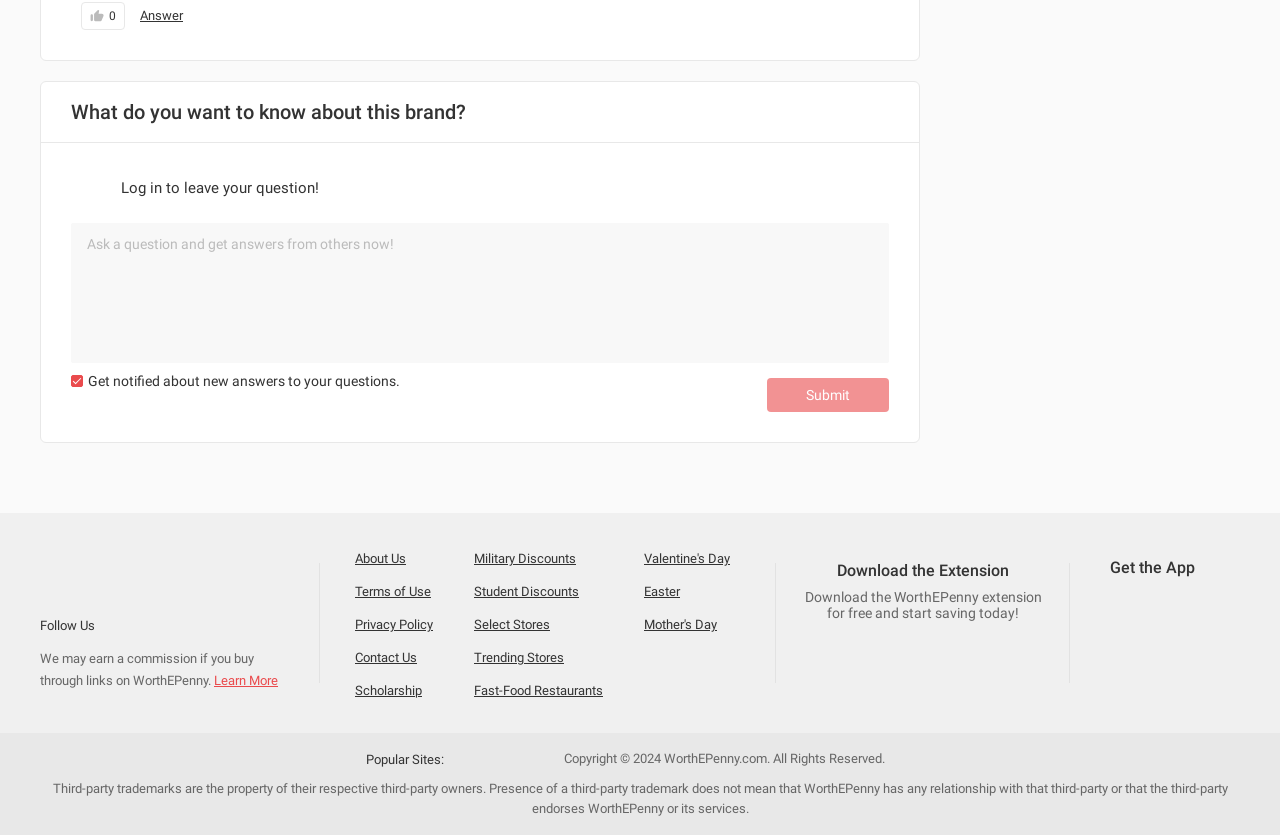Locate the bounding box coordinates of the item that should be clicked to fulfill the instruction: "Submit your question".

[0.599, 0.453, 0.695, 0.493]